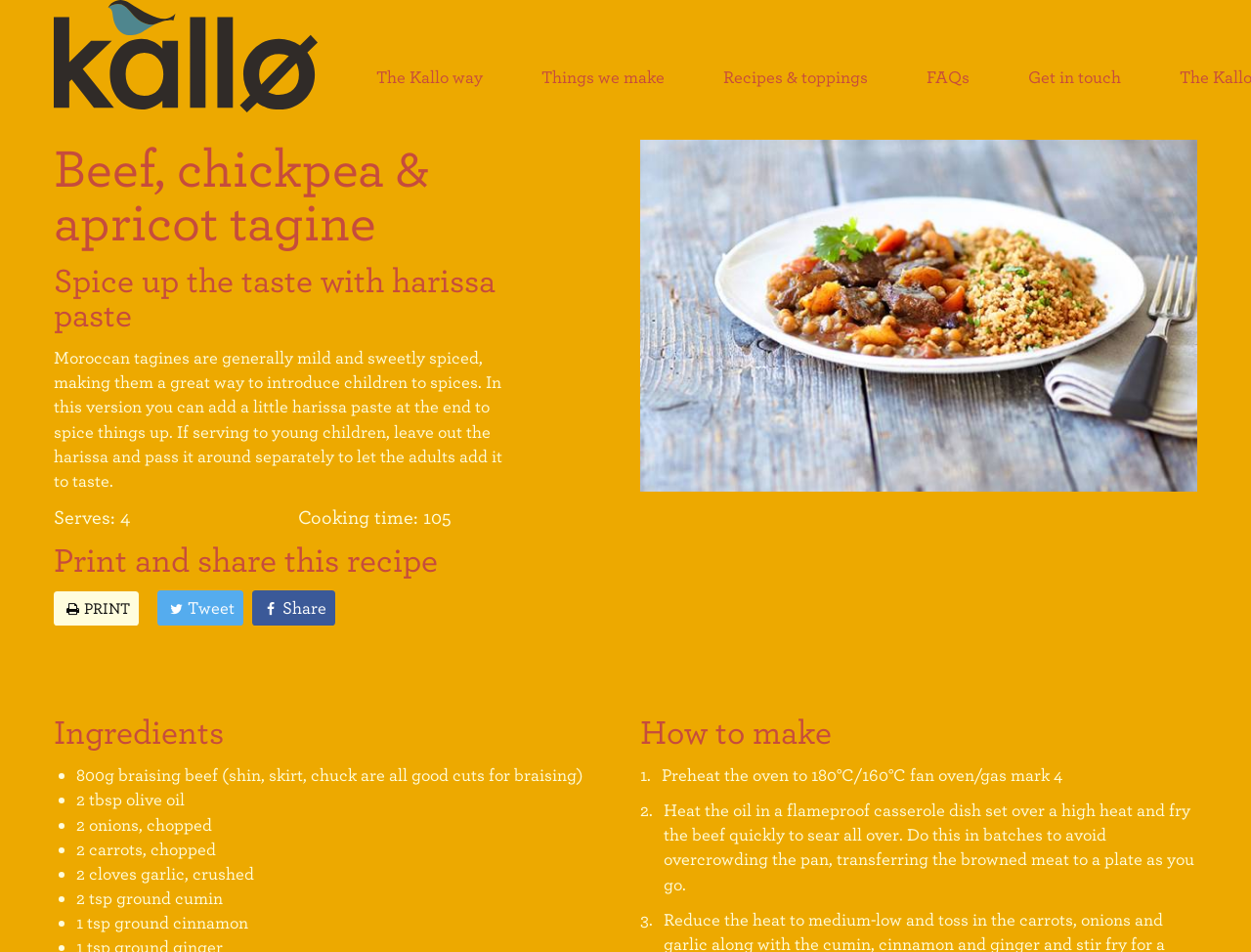Please identify the bounding box coordinates of where to click in order to follow the instruction: "Click the 'PRINT' button".

[0.043, 0.621, 0.111, 0.657]